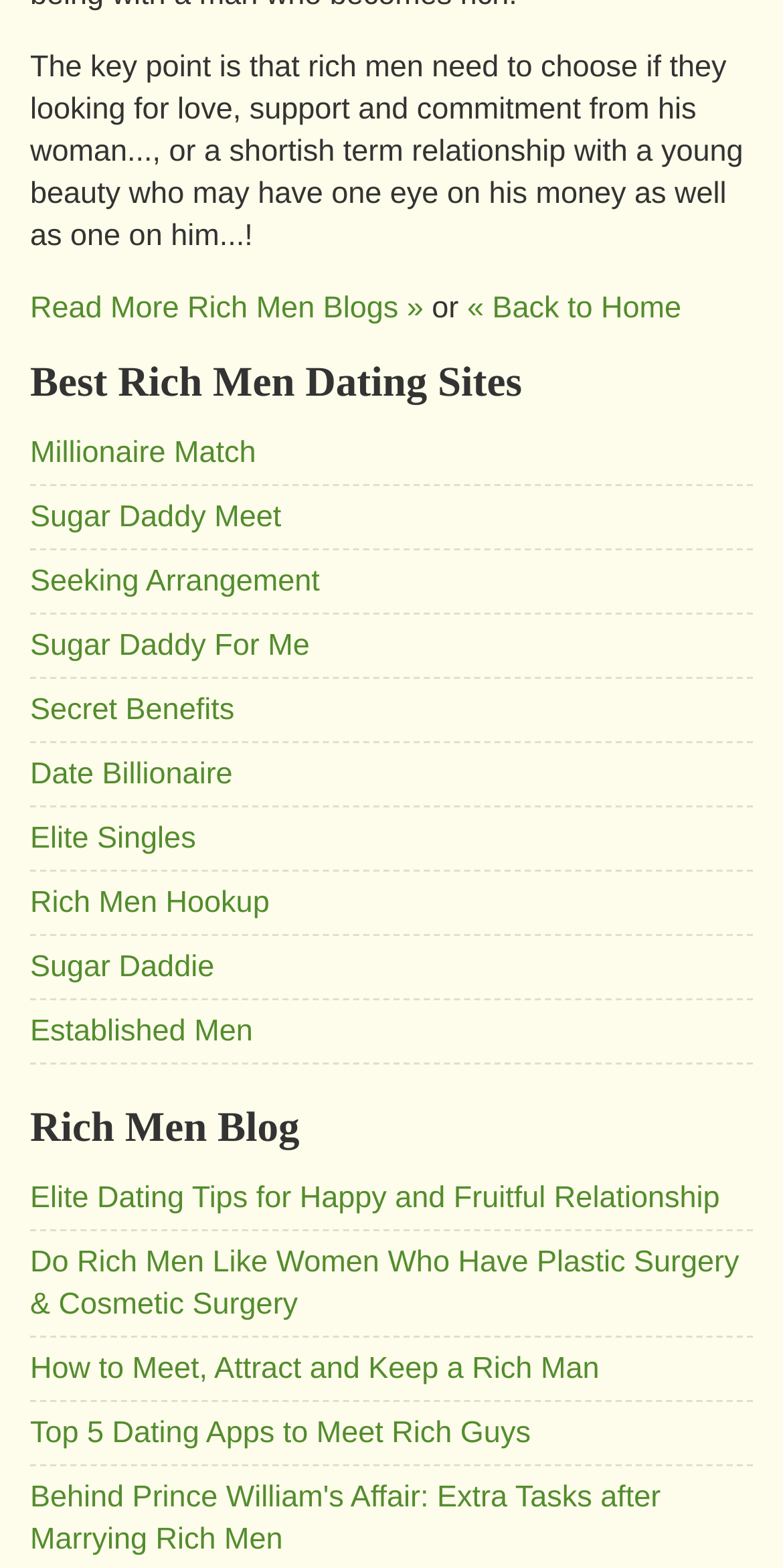Can you specify the bounding box coordinates for the region that should be clicked to fulfill this instruction: "Read more about rich men blogs".

[0.038, 0.185, 0.541, 0.207]